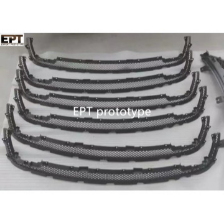What is the focus of the prototype display?
Please look at the screenshot and answer using one word or phrase.

Engineering and design innovation